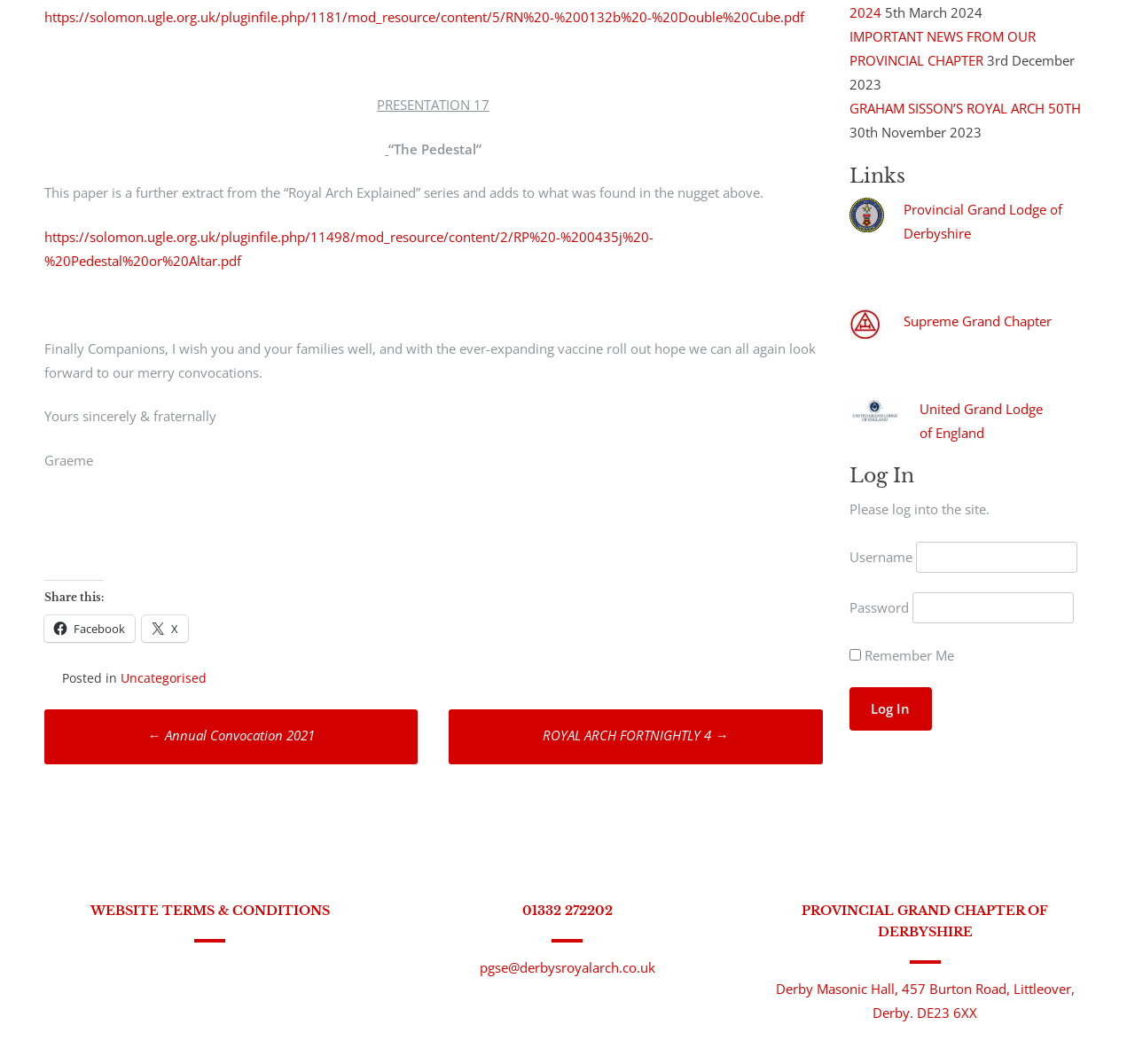Using the element description: "Provincial Grand Lodge of Derbyshire", determine the bounding box coordinates for the specified UI element. The coordinates should be four float numbers between 0 and 1, [left, top, right, bottom].

[0.796, 0.188, 0.936, 0.227]